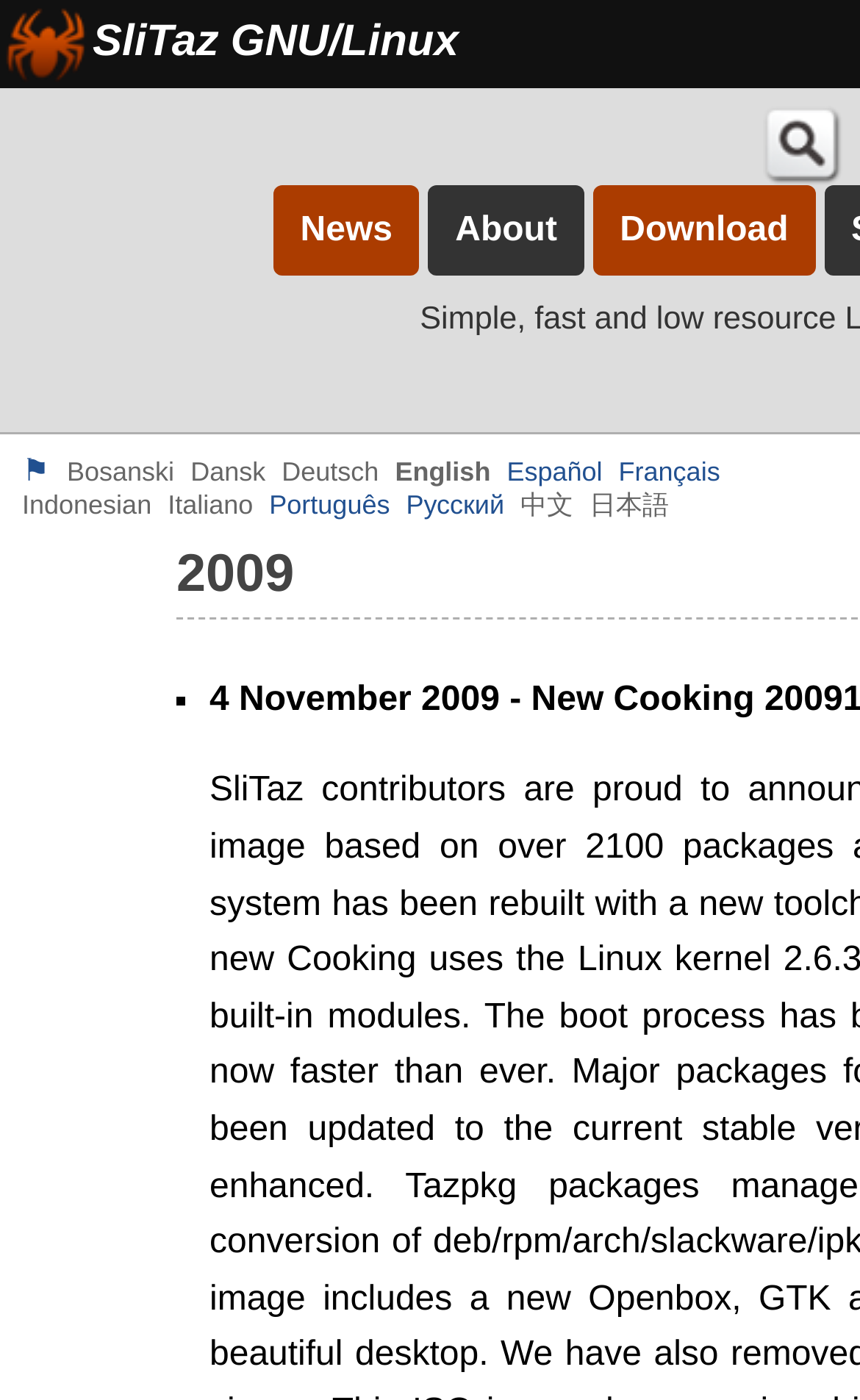What is the name of the Linux distribution?
From the details in the image, answer the question comprehensively.

The name of the Linux distribution can be found in the heading 'SliTaz GNU/Linux' at the top of the webpage, which is also a link.